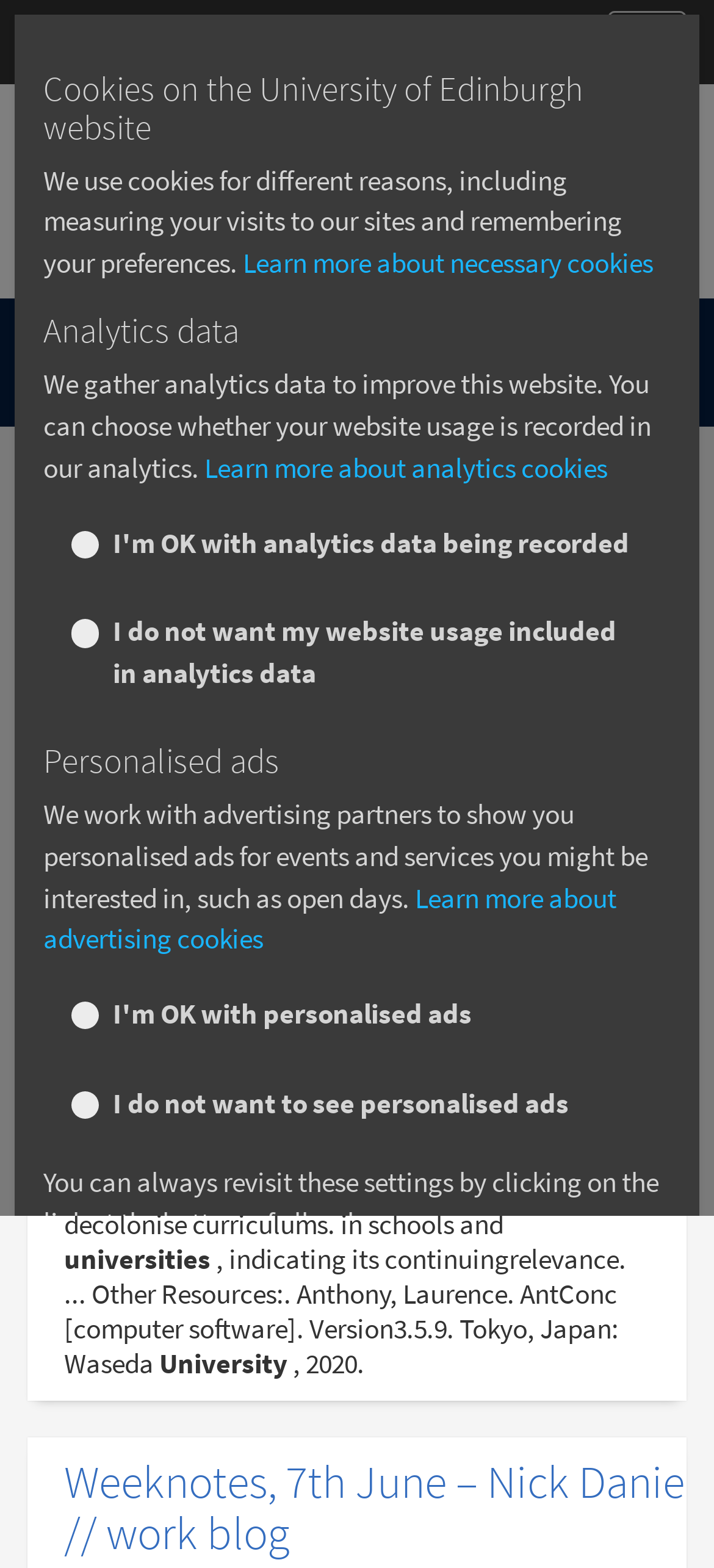Identify the bounding box coordinates of the region that should be clicked to execute the following instruction: "Search the university".

[0.038, 0.387, 0.842, 0.432]